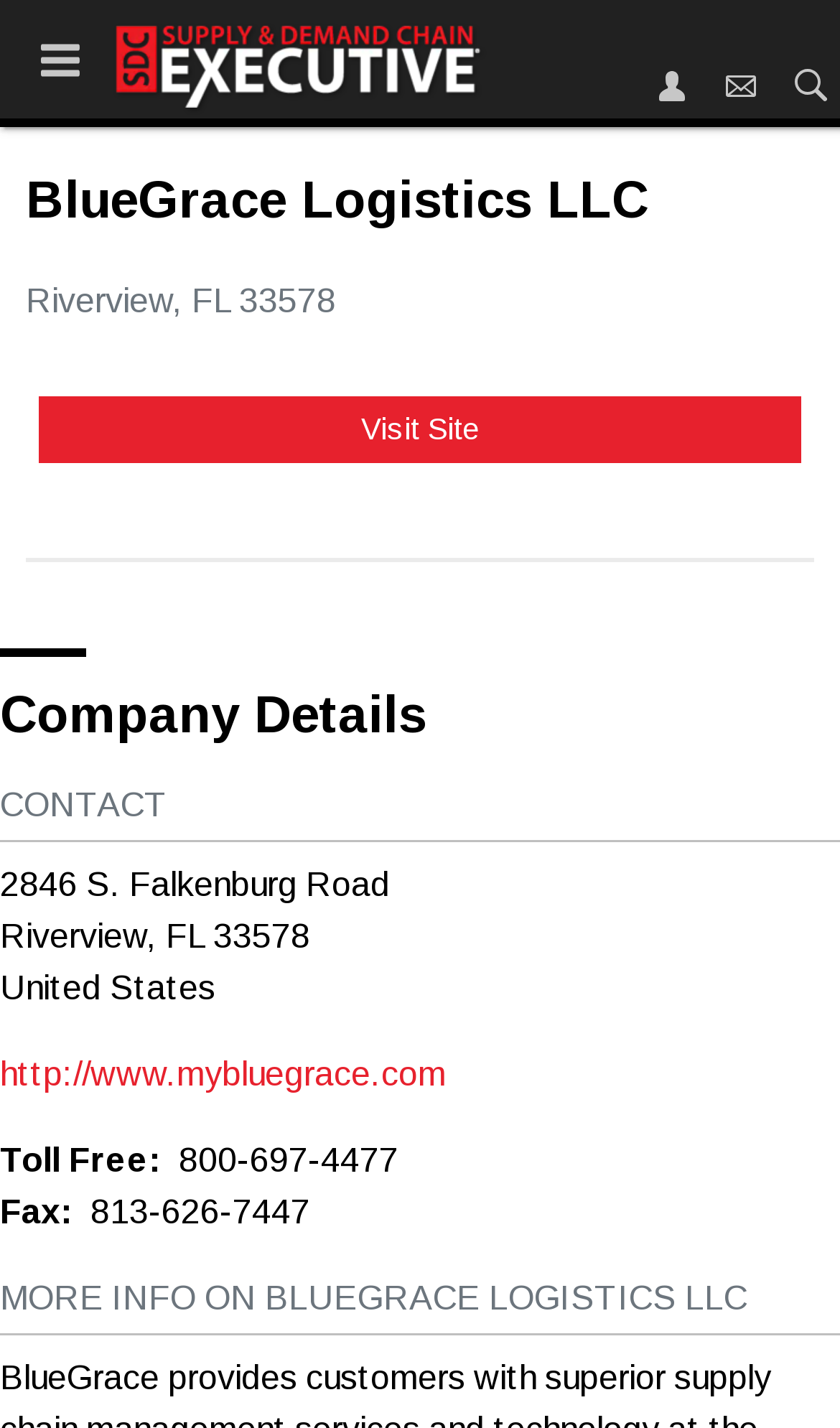What is the purpose of the 'Sign In' link?
Using the image as a reference, answer the question with a short word or phrase.

To sign in to the website